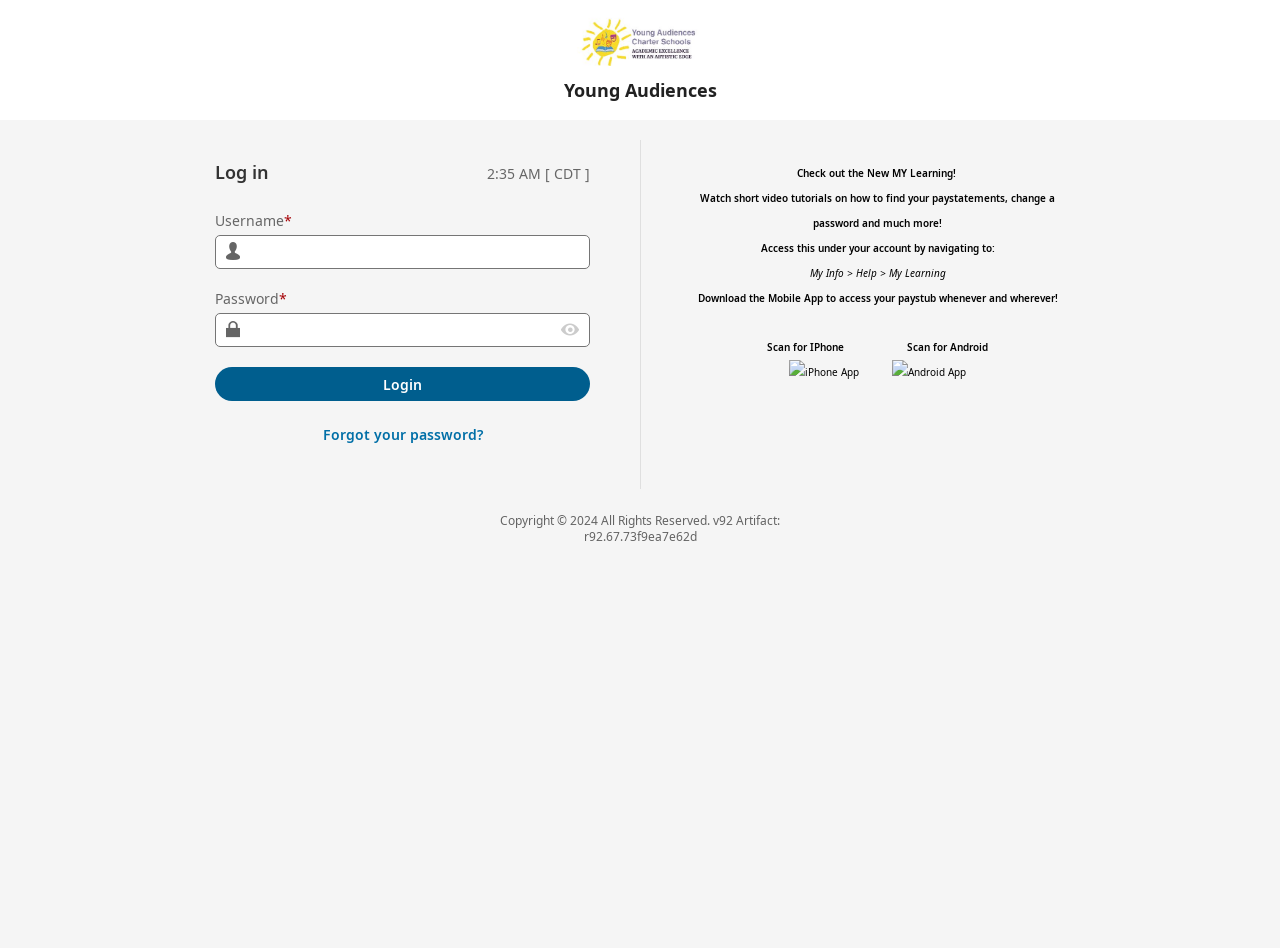What is the alternative way to access pay statements?
Based on the image, respond with a single word or phrase.

Mobile App